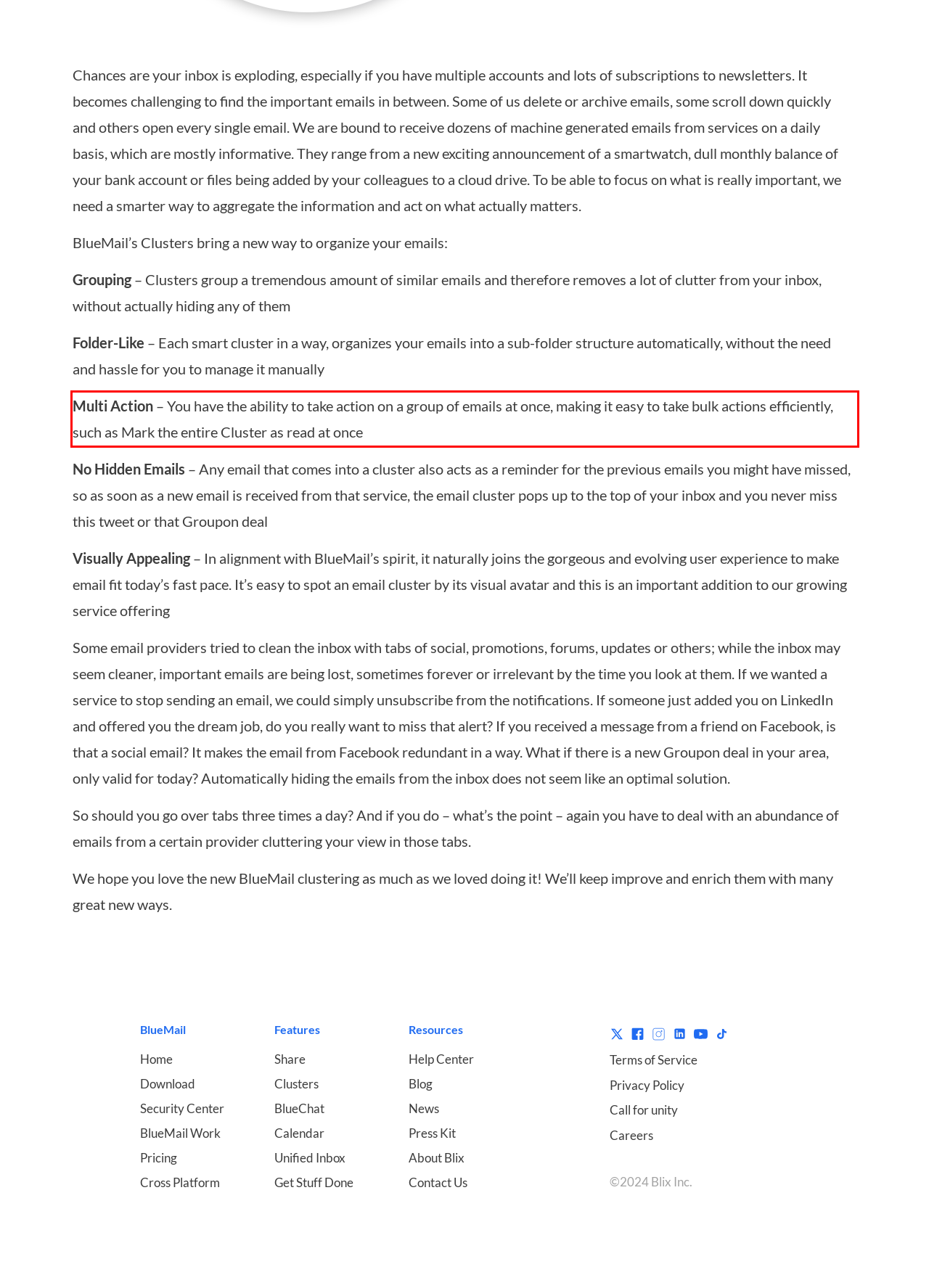Please extract the text content within the red bounding box on the webpage screenshot using OCR.

Multi Action – You have the ability to take action on a group of emails at once, making it easy to take bulk actions efficiently, such as Mark the entire Cluster as read at once